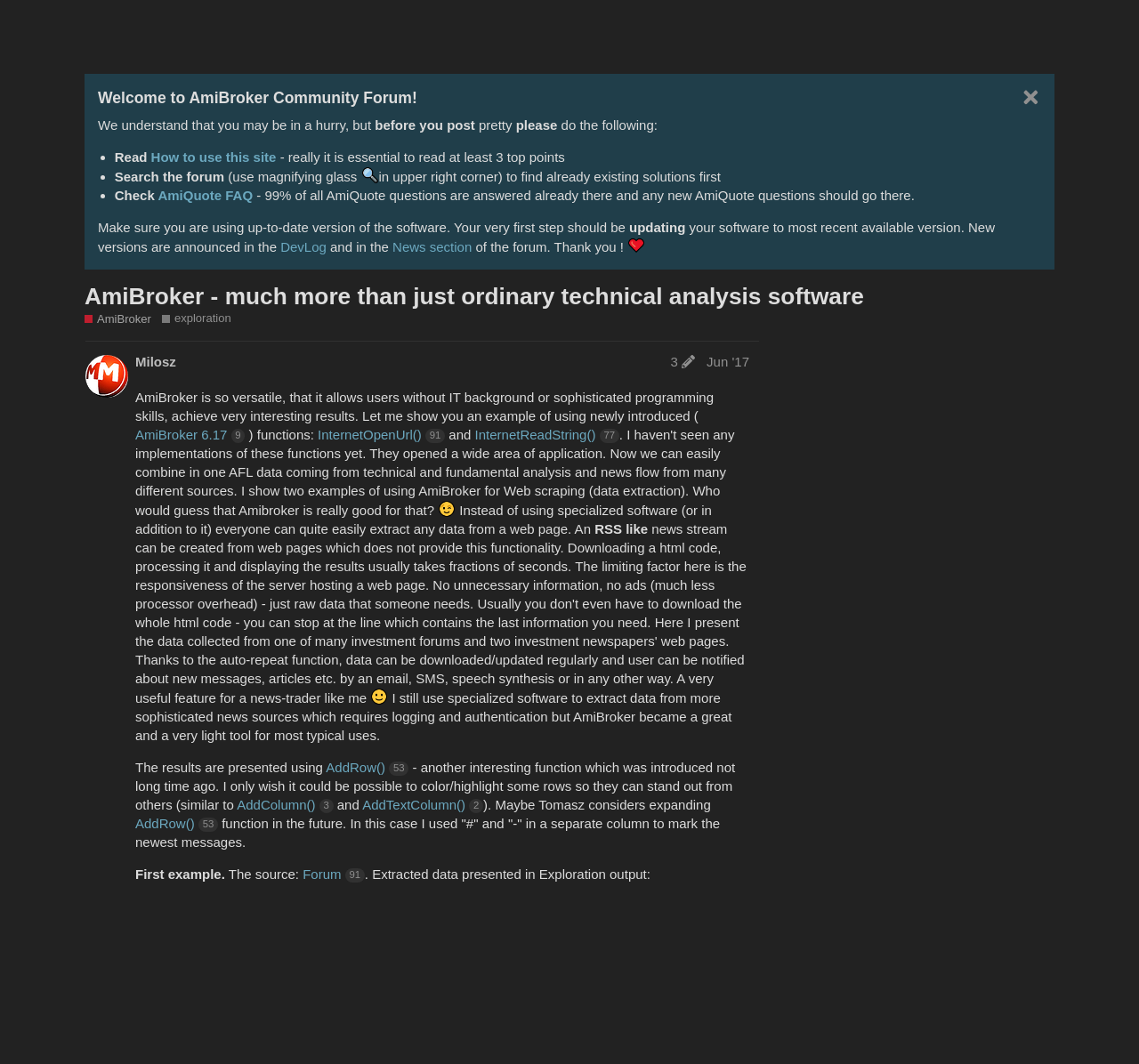Please determine the bounding box coordinates of the element's region to click in order to carry out the following instruction: "View all wines". The coordinates should be four float numbers between 0 and 1, i.e., [left, top, right, bottom].

None